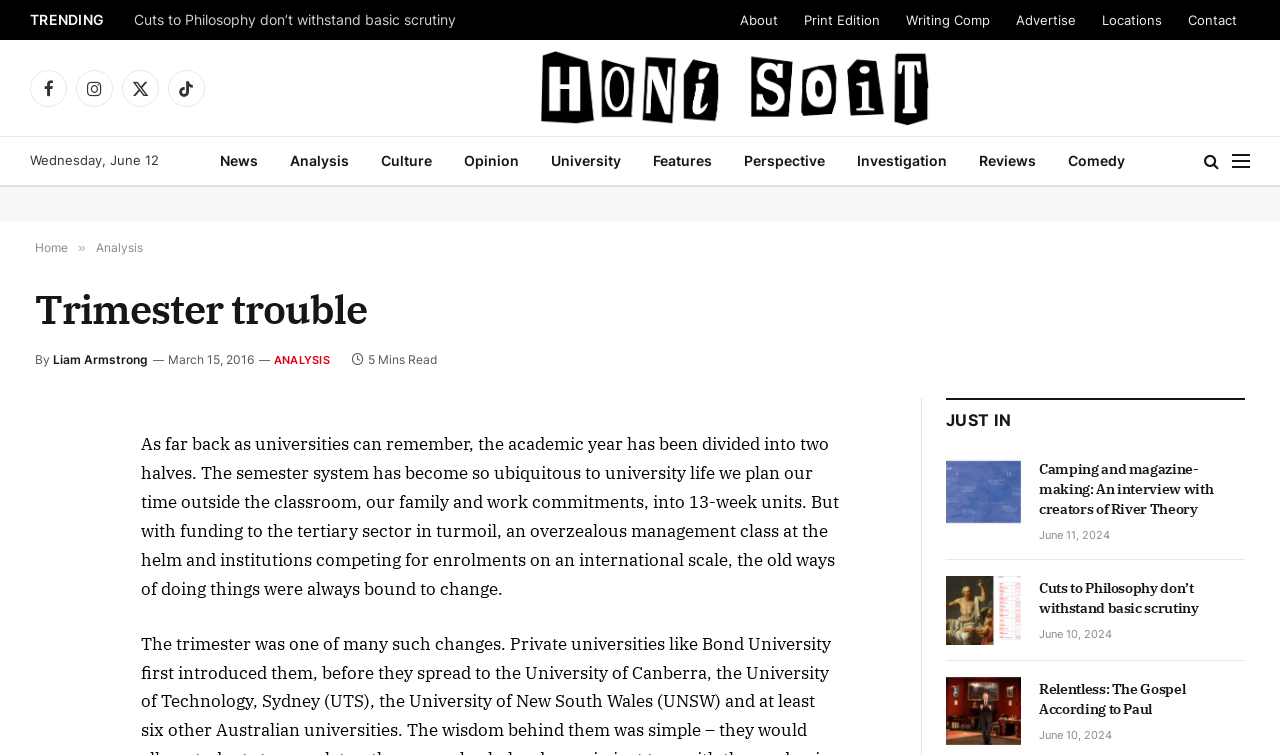Respond to the following question using a concise word or phrase: 
What are the social media platforms available?

Facebook, Instagram, Twitter, TikTok